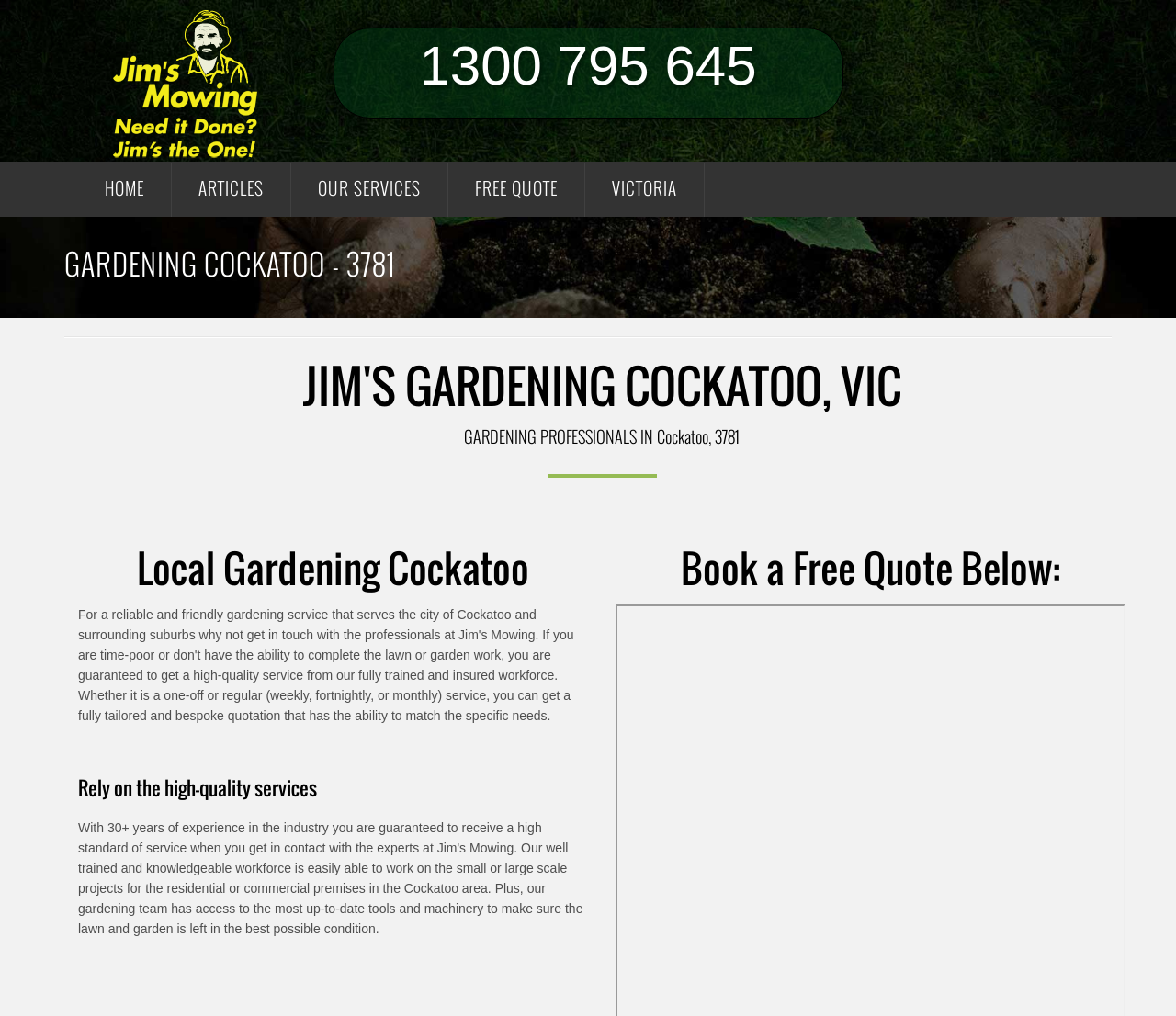Use the details in the image to answer the question thoroughly: 
What is the phone number to organise a free quote?

I found the phone number by looking at the link element with the text '1300 795 645' which is located at the top of the webpage, indicating that it is a contact number for the service.